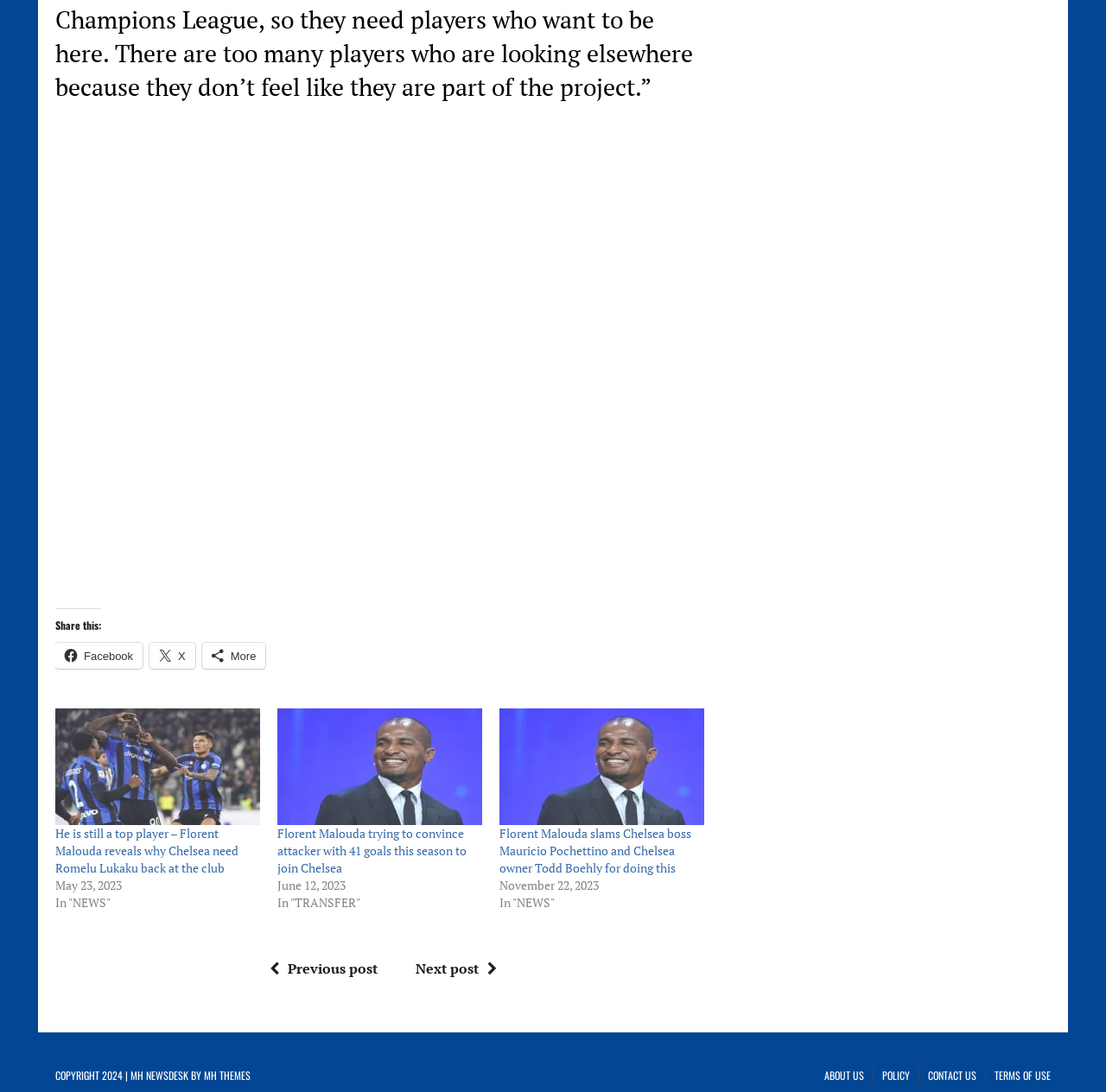Please answer the following question using a single word or phrase: 
What is the date of the first news article?

May 23, 2023